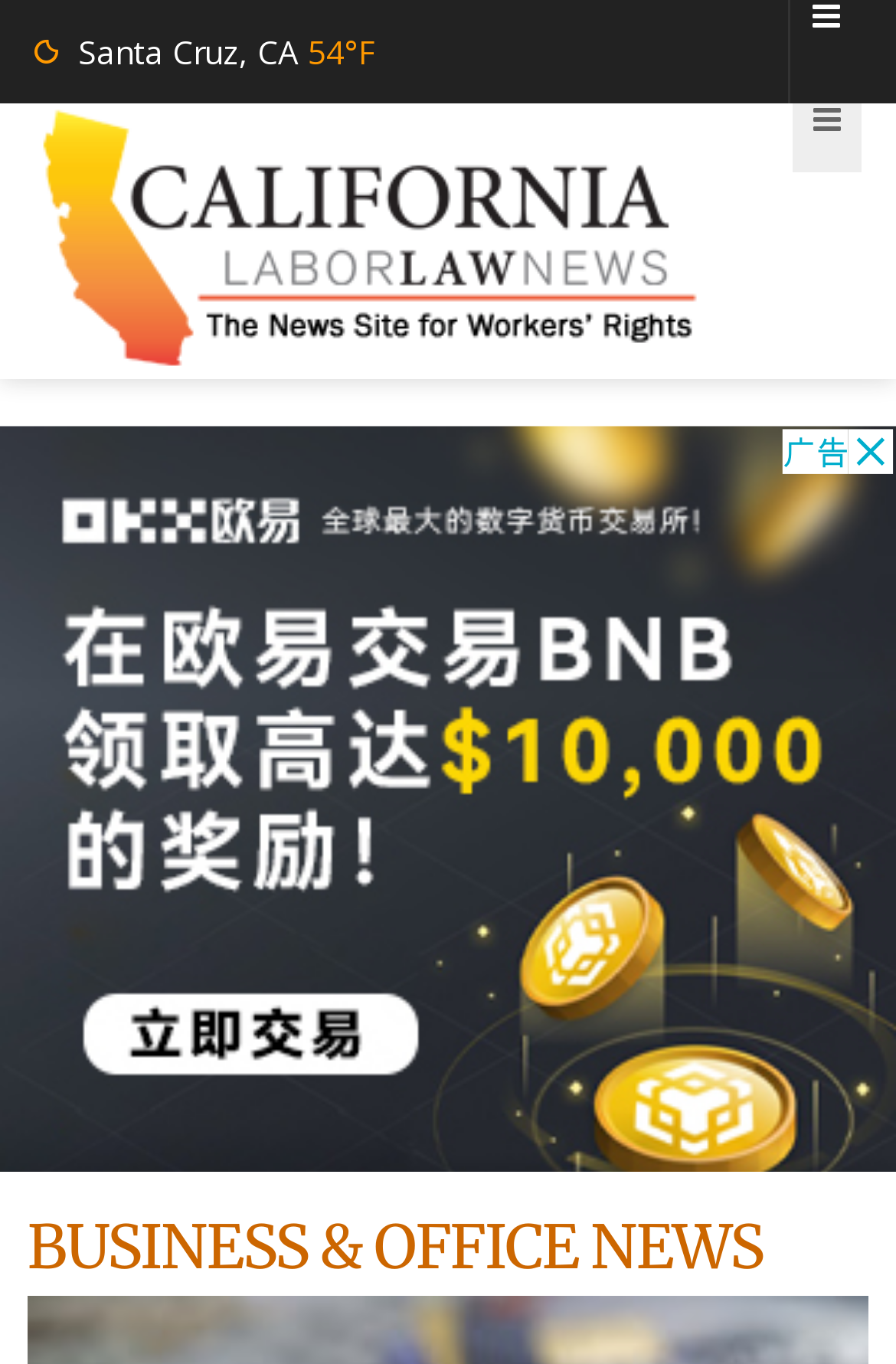What is the topic of the news section?
Please craft a detailed and exhaustive response to the question.

I determined the topic of the news section by examining the link element that says 'California Labor Law News', which suggests that the news section is related to labor law in California.